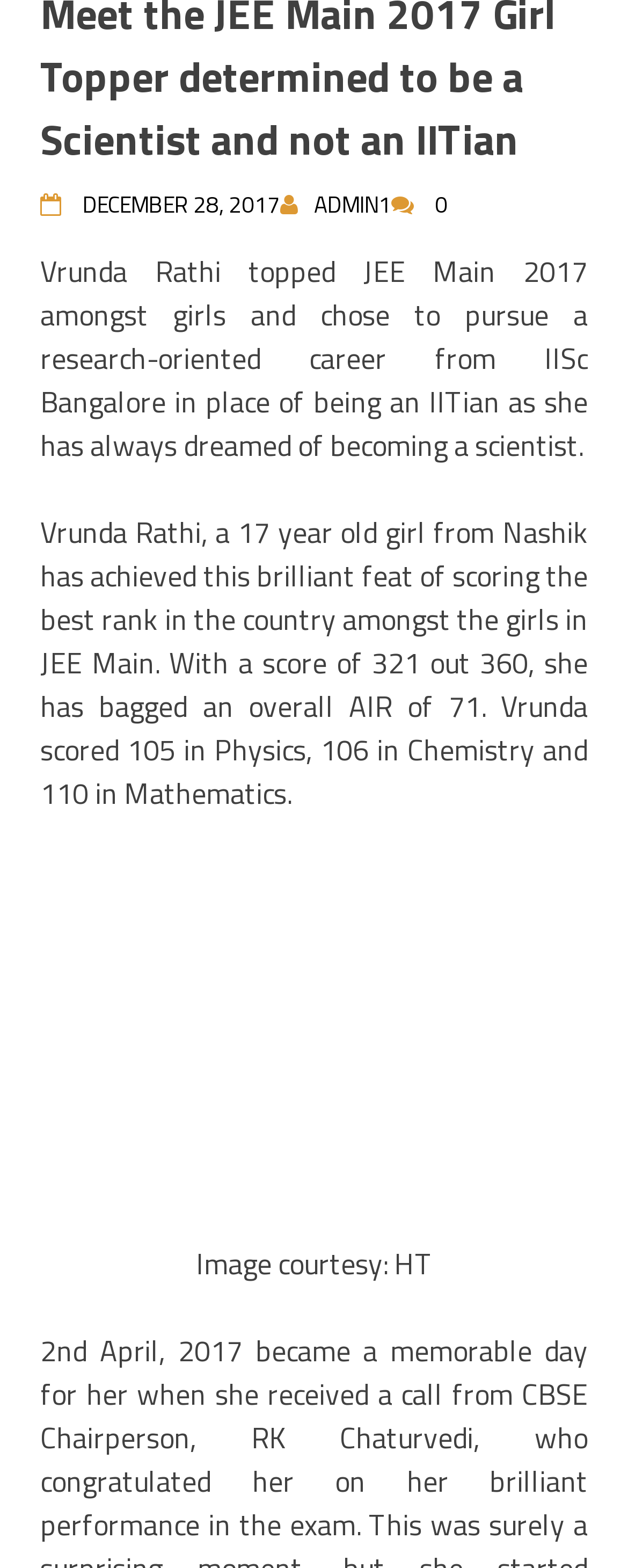Predict the bounding box for the UI component with the following description: "0".

[0.667, 0.119, 0.713, 0.141]